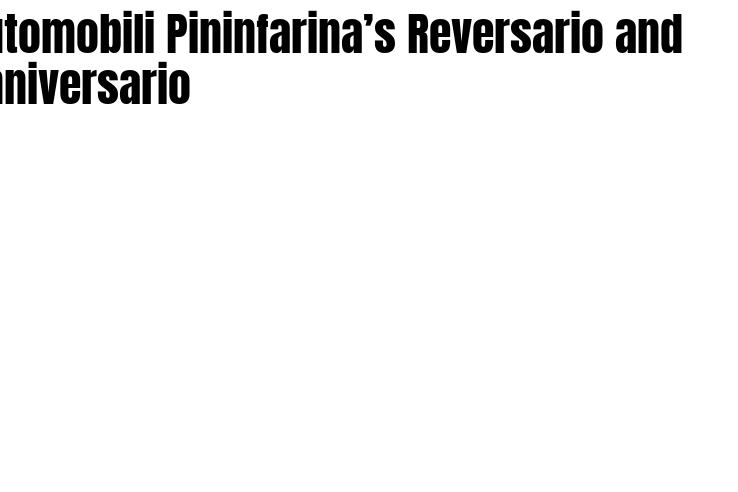Please give a one-word or short phrase response to the following question: 
How many high-performance vehicles are featured?

Two